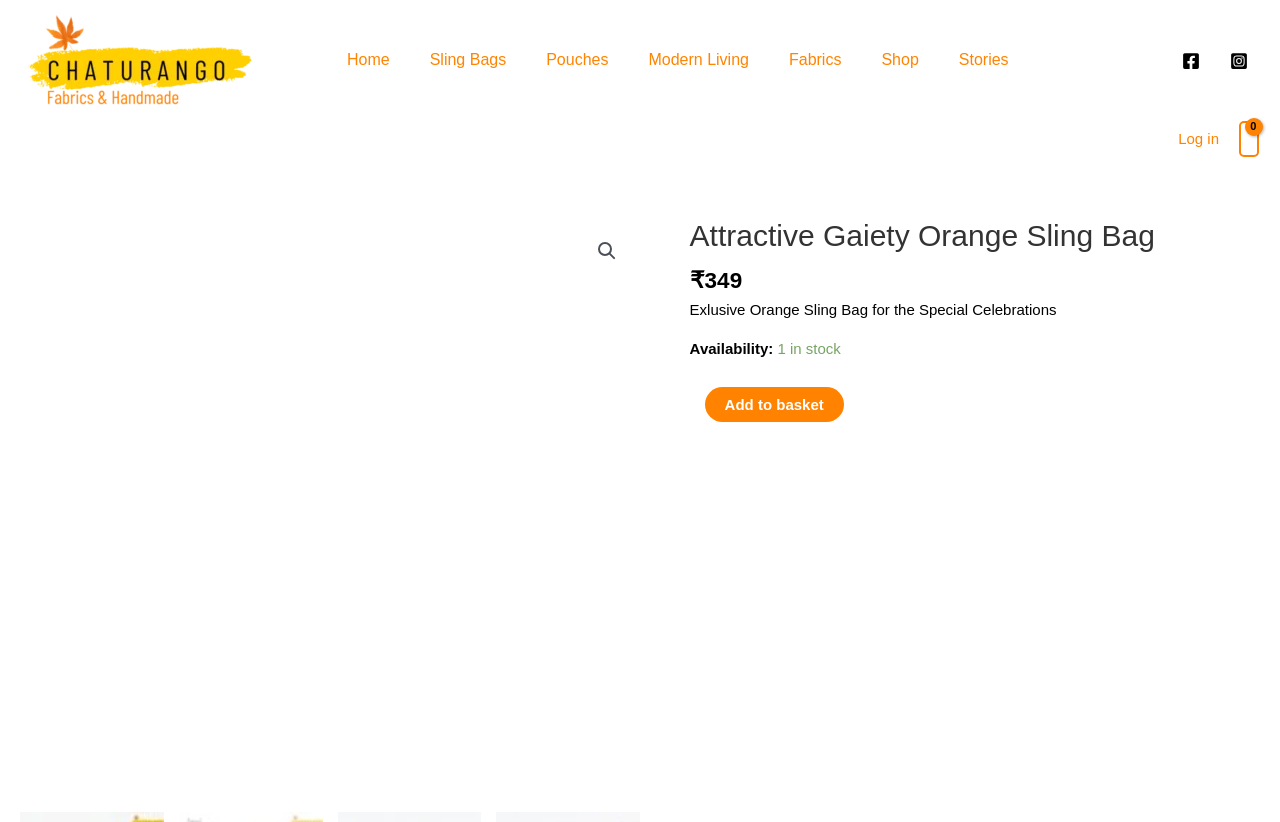What is the category of the product being displayed on this webpage?
Provide a one-word or short-phrase answer based on the image.

Sling Bags